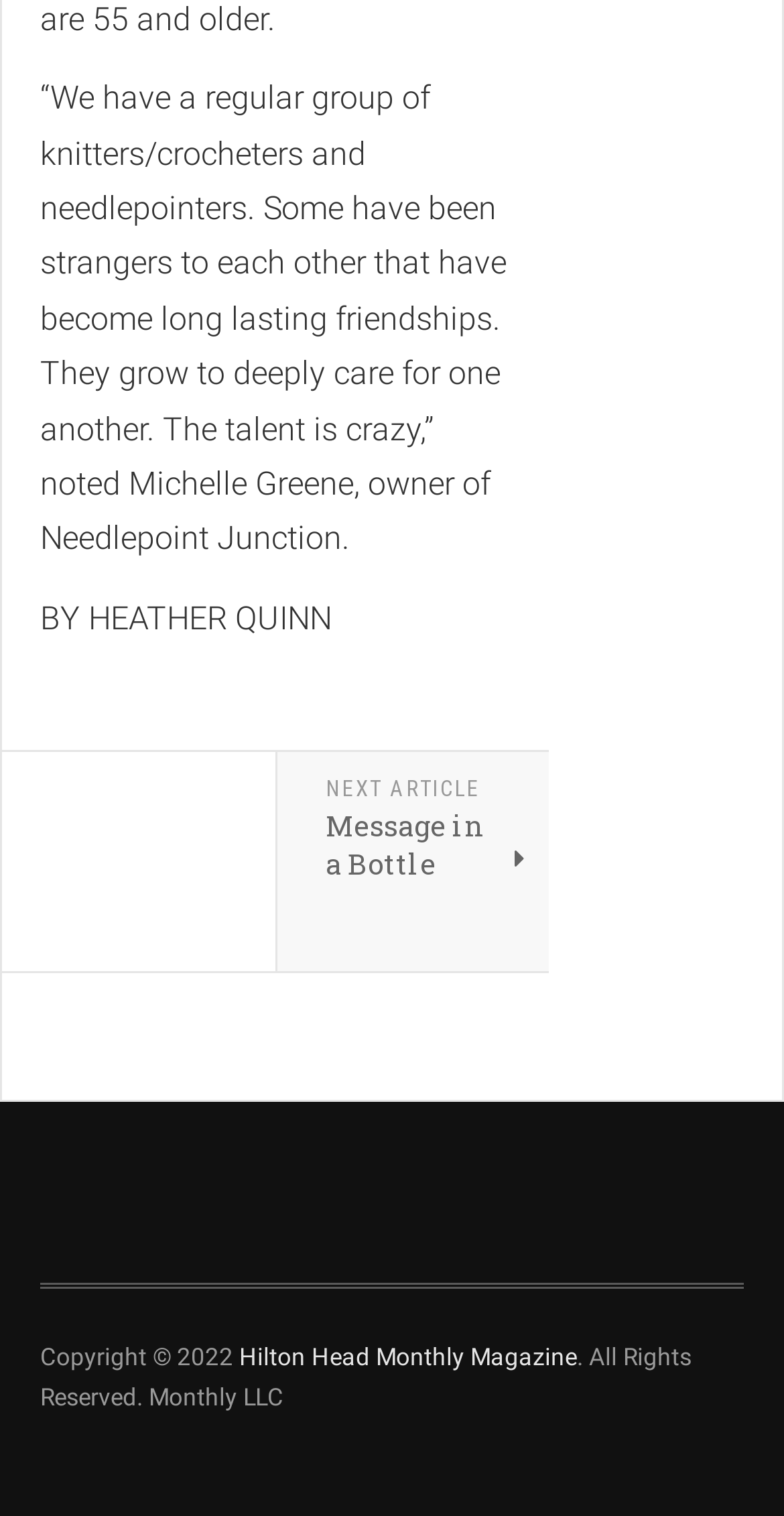What is the year of copyright?
Examine the image and provide an in-depth answer to the question.

The answer can be found in the StaticText element with the text 'Copyright © 2022' which is located at the bottom of the webpage, indicating the year of copyright.